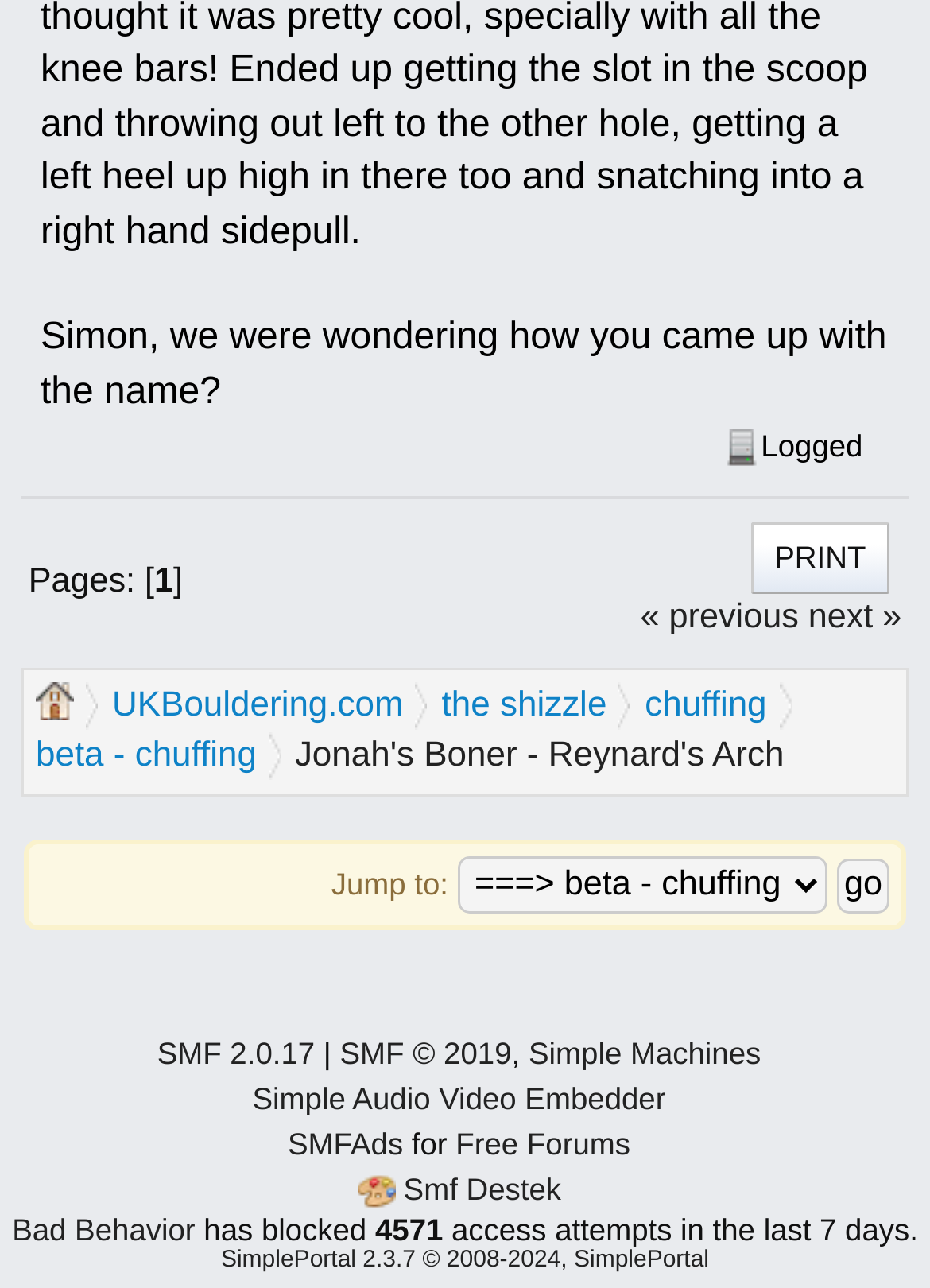Kindly determine the bounding box coordinates for the area that needs to be clicked to execute this instruction: "Visit the 'Simple Machines' website".

[0.568, 0.803, 0.818, 0.831]